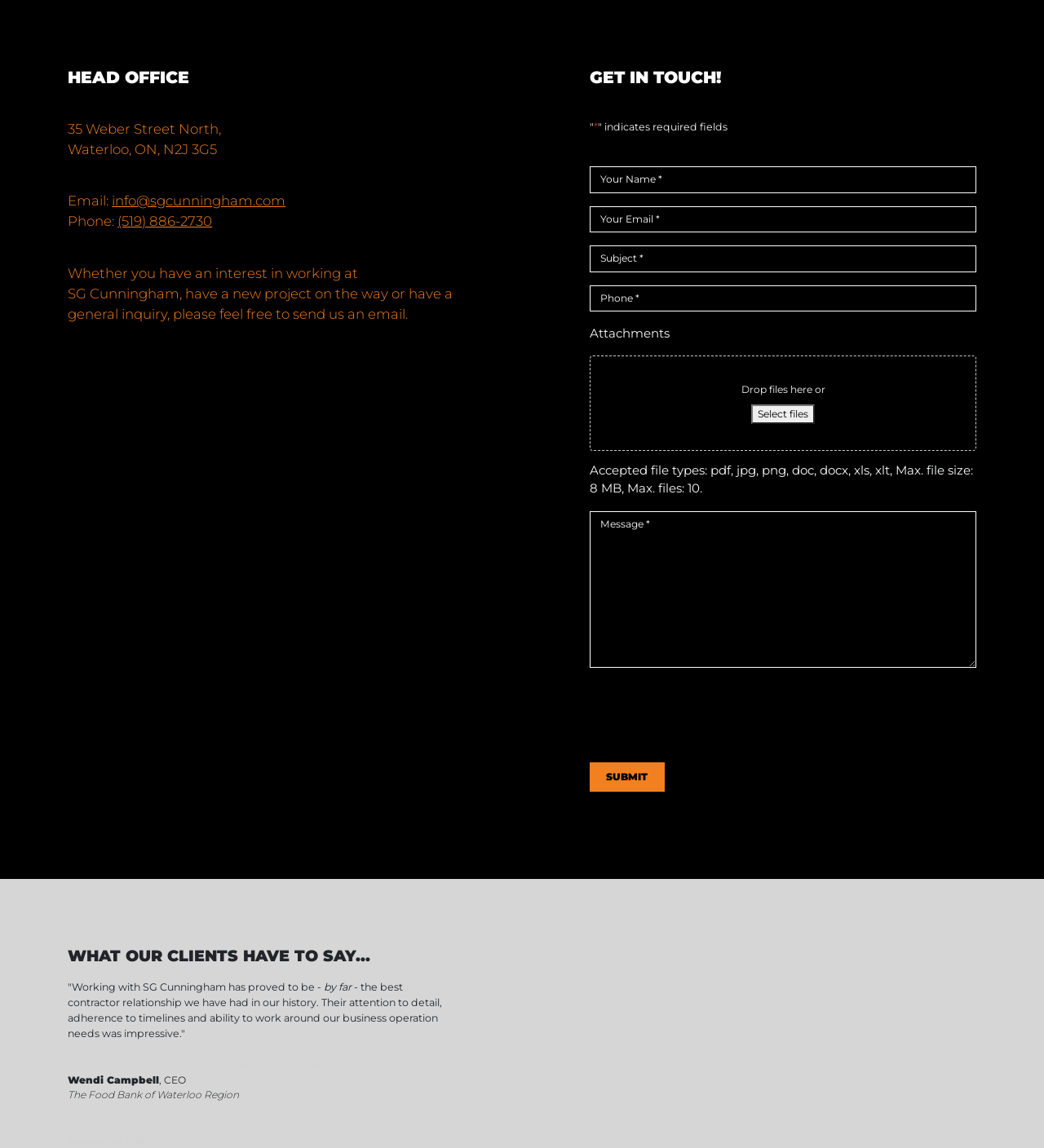Pinpoint the bounding box coordinates of the area that must be clicked to complete this instruction: "Fill in the required fields".

[0.565, 0.145, 0.935, 0.168]